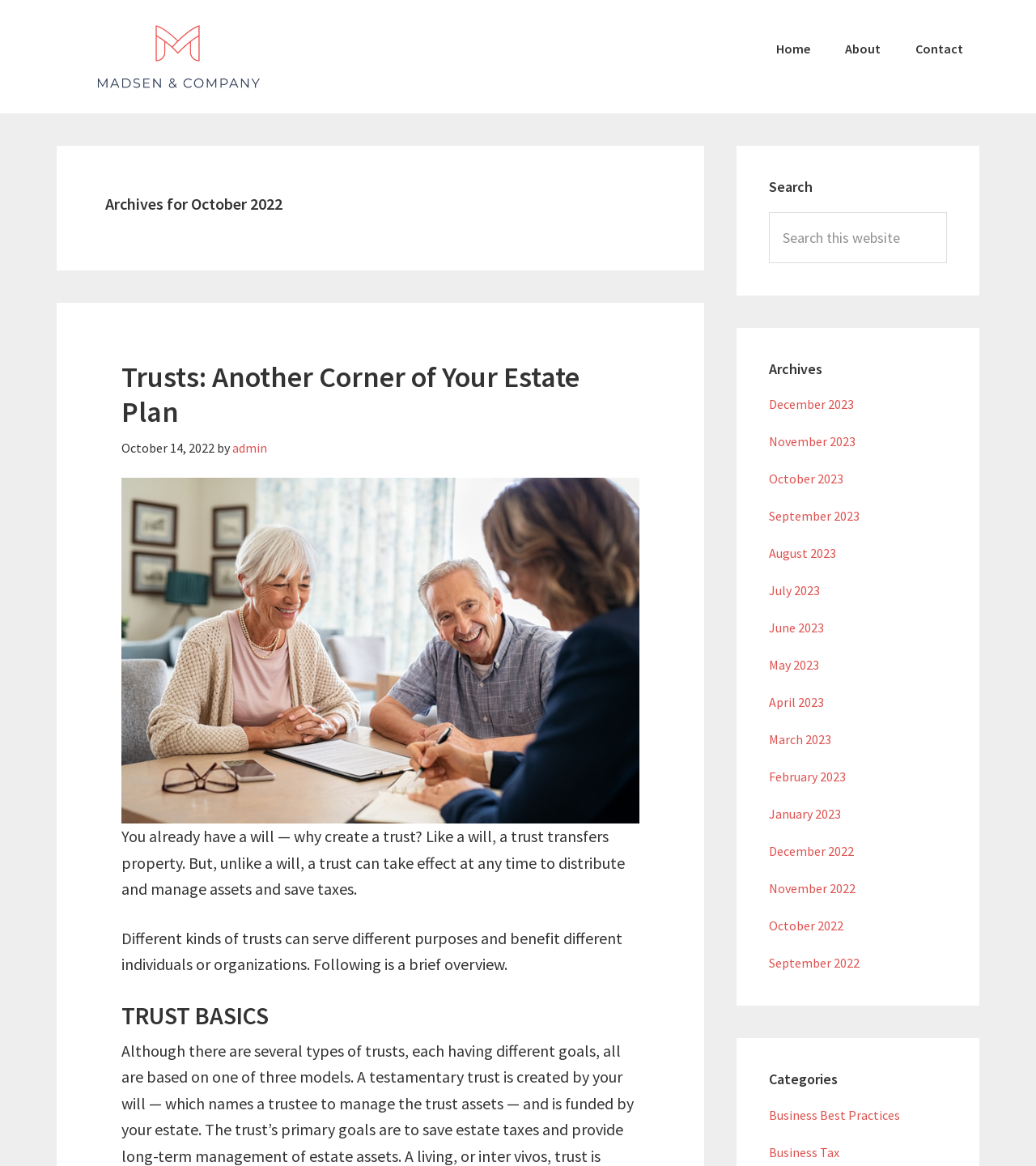Calculate the bounding box coordinates for the UI element based on the following description: "Articles". Ensure the coordinates are four float numbers between 0 and 1, i.e., [left, top, right, bottom].

None